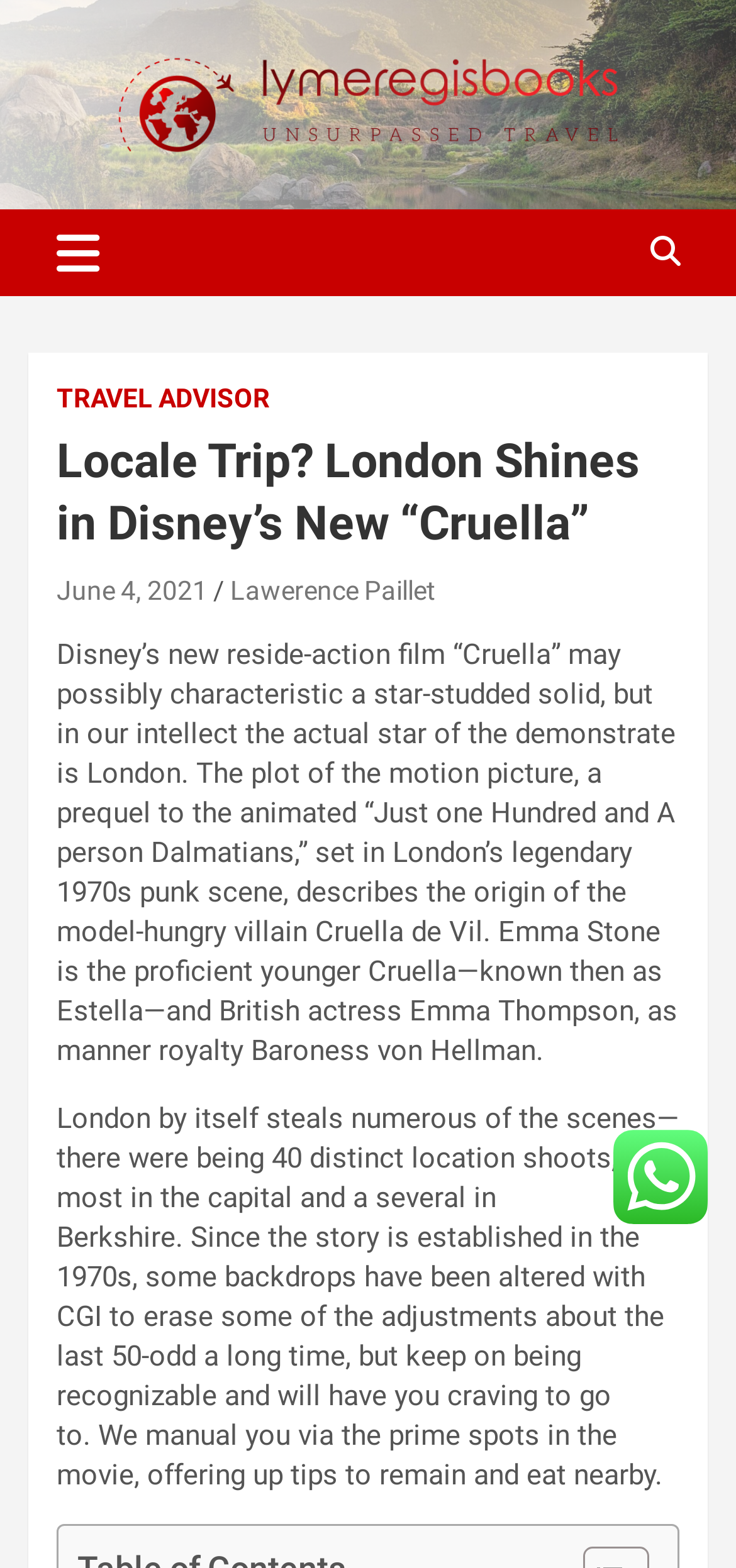In which city is the movie 'Cruella' set?
Use the information from the screenshot to give a comprehensive response to the question.

The article states 'The plot of the motion picture, a prequel to the animated “Just one Hundred and A single Dalmatians,” set in London’s legendary 1970s punk scene...' which indicates that the movie is set in London.